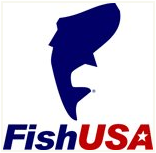Give a thorough explanation of the image.

The image features the logo of FishUSA, a prominent brand in the fishing community. The design showcases a stylized silhouette of a fish, rendered in blue, conveying a sense of movement and vitality. Below the fish graphic, the name "FishUSA" is prominently displayed in bold letters, with "Fish" in blue and "USA" in red, complemented by a small star, symbolizing enthusiasm for fishing and American pride. This logo represents FishUSA's commitment to the fishing industry, particularly in promoting events like the FishUSA 5 Live Championship, which engages the community through competitive fishing and live broadcasts.